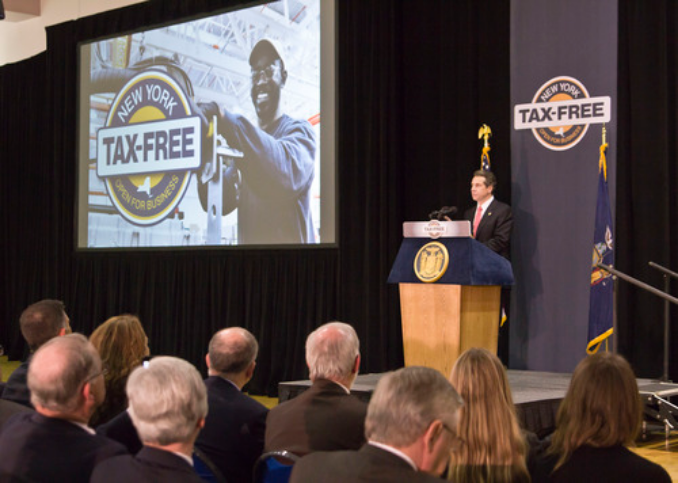Describe all the elements in the image extensively.

In this image, a speaker stands at a podium addressing an audience at an event promoting New York's tax incentives for businesses. A large screen behind the speaker displays an enthusiastic worker holding a "NEW YORK TAX-FREE" sign, emphasizing the initiative's focus on encouraging business growth in the state. The setting is formal, with attendees closely watching the presentation, which aims to highlight the benefits of the tax-free program designed to stimulate economic development in New York. Flags representing the state are displayed, adding to the official atmosphere of the event.